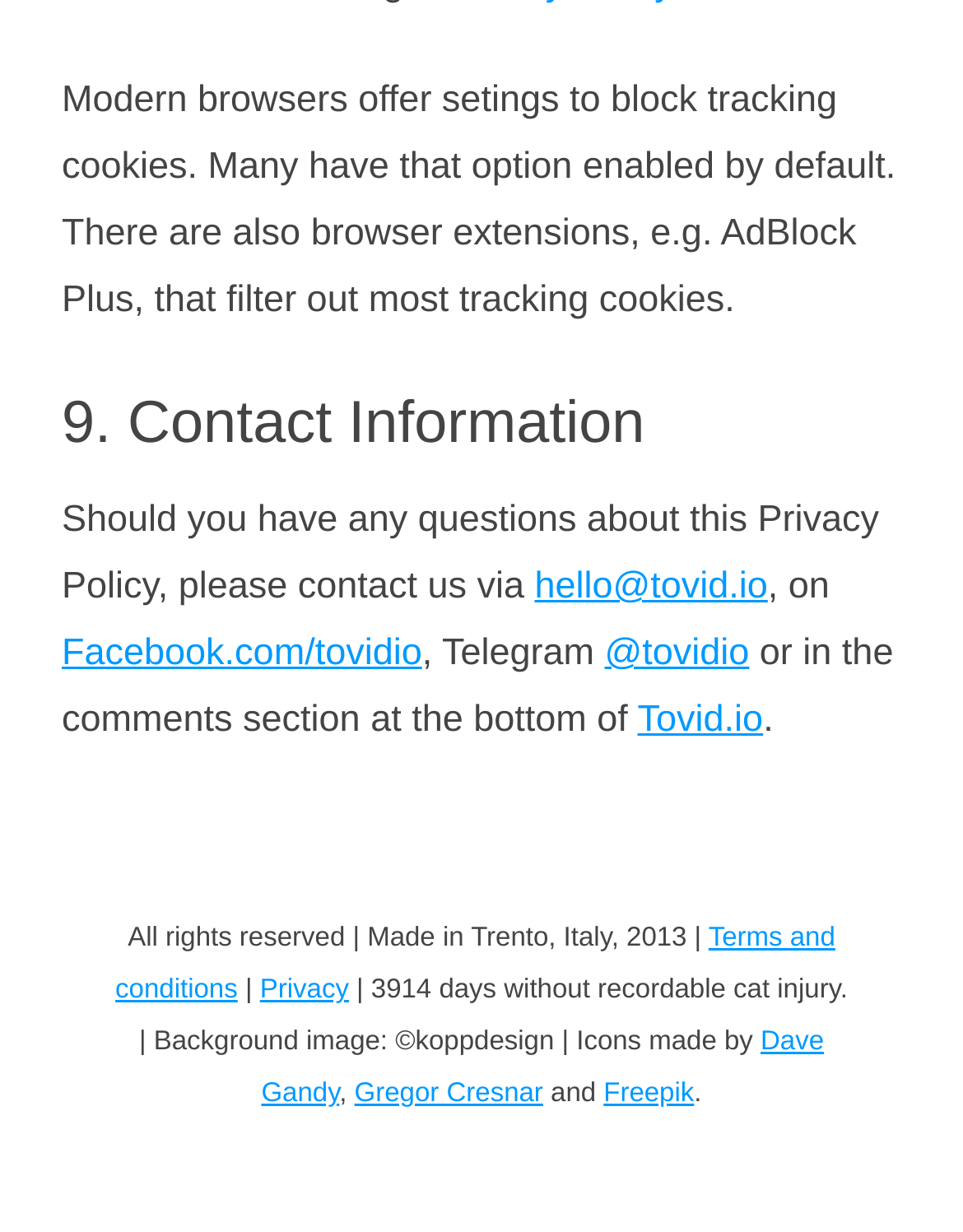Locate the bounding box coordinates of the element to click to perform the following action: 'Visit our Facebook page'. The coordinates should be given as four float values between 0 and 1, in the form of [left, top, right, bottom].

[0.064, 0.513, 0.438, 0.547]